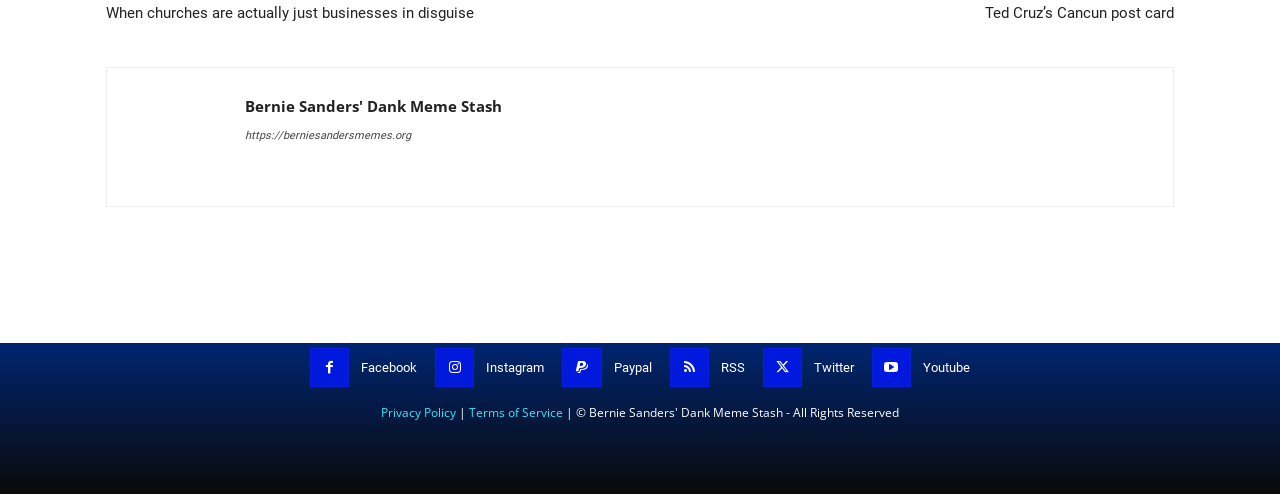Locate the bounding box coordinates of the element that should be clicked to fulfill the instruction: "Share on Facebook".

[0.282, 0.722, 0.326, 0.764]